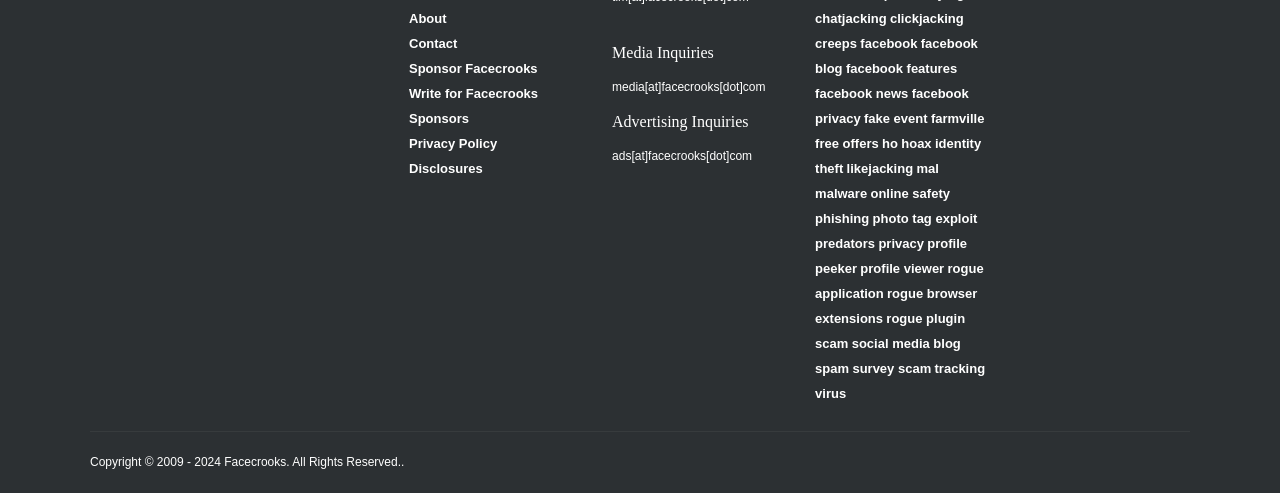Determine the bounding box coordinates of the clickable region to execute the instruction: "Contact us". The coordinates should be four float numbers between 0 and 1, denoted as [left, top, right, bottom].

[0.32, 0.073, 0.357, 0.103]